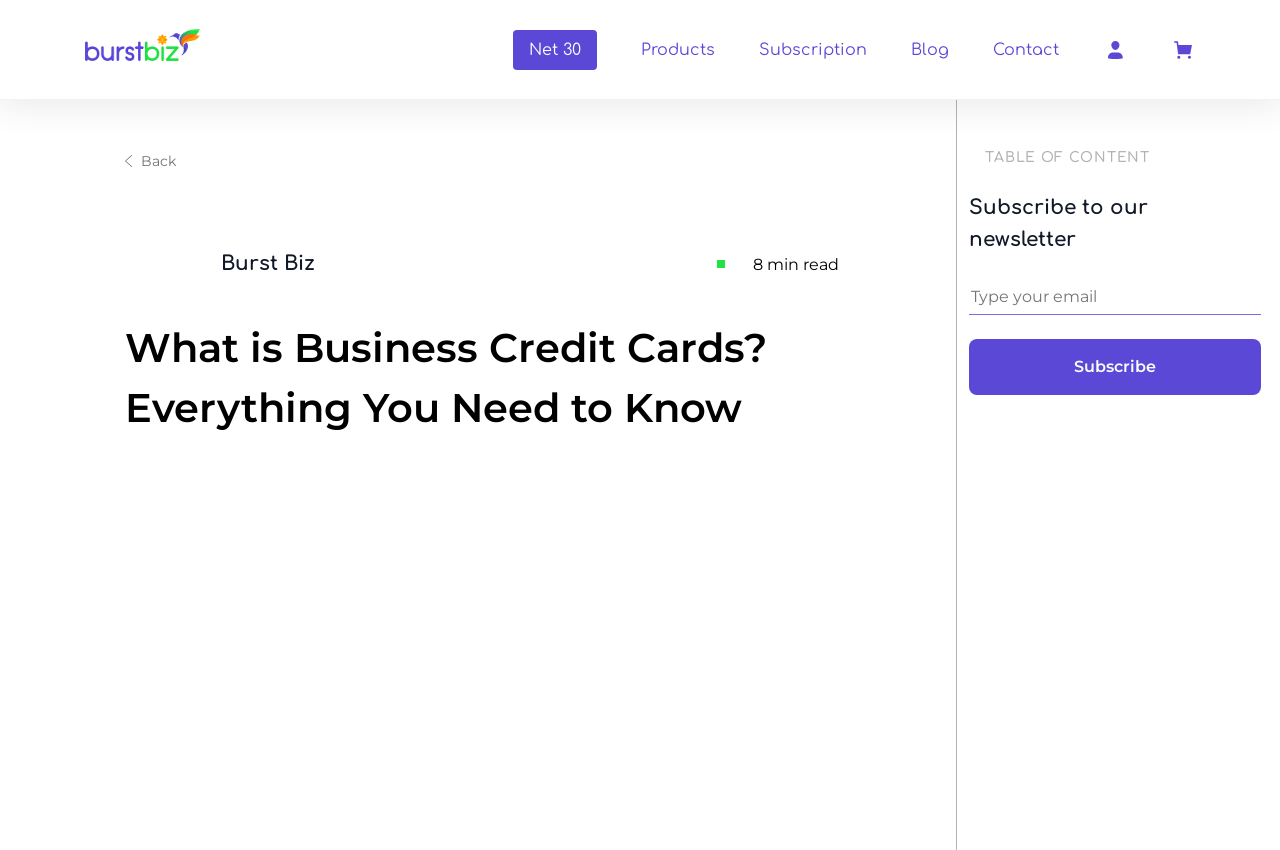Find the bounding box coordinates of the element to click in order to complete the given instruction: "Click on the 'Net 30' link."

[0.401, 0.035, 0.466, 0.082]